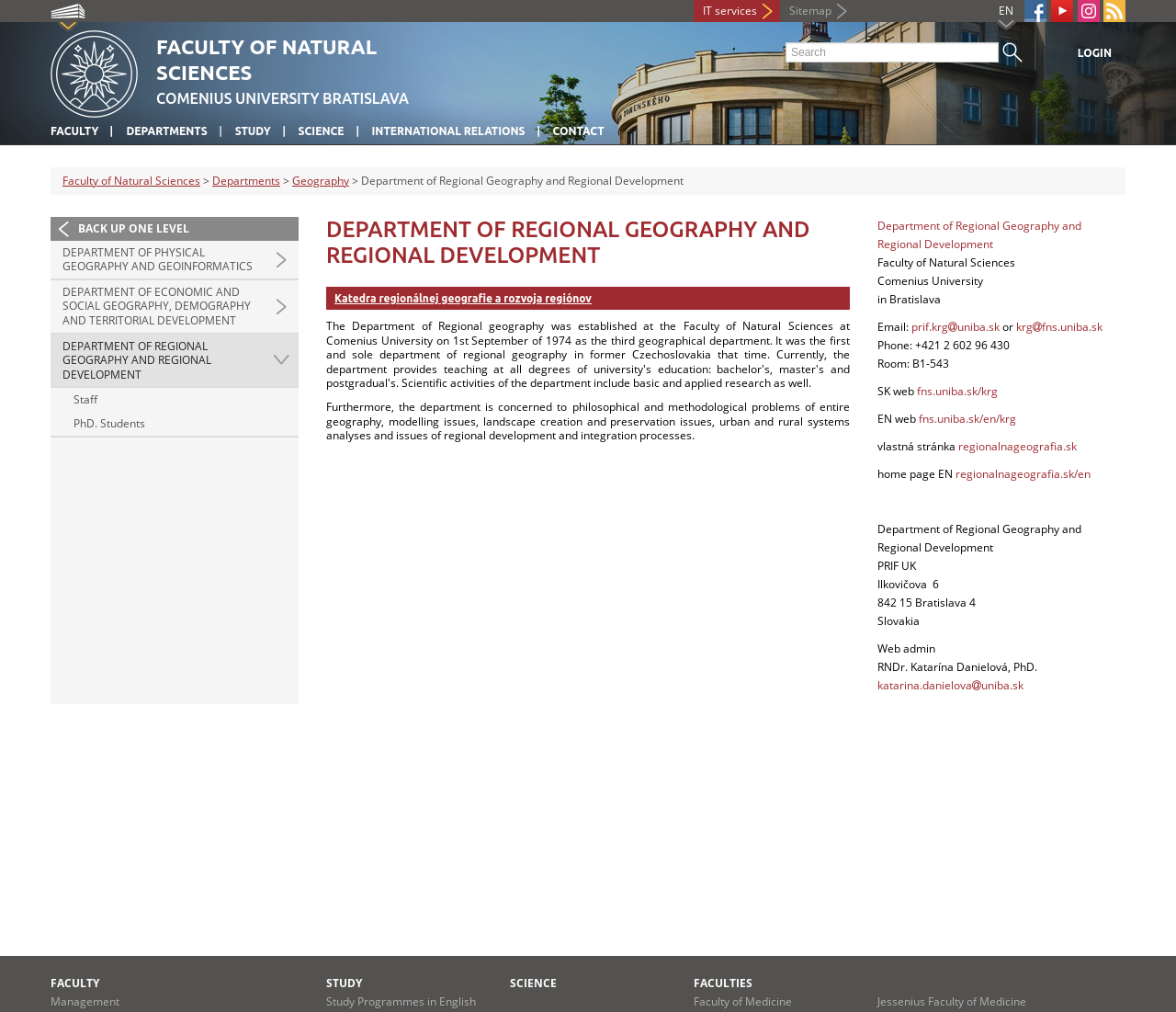Generate a thorough description of the webpage.

The webpage is about the Department of Regional Geography and Regional Development at Comenius University Bratislava. At the top, there is a list of faculties and a set of links to IT services, Sitemap, RSS, Instagram, Youtube, and Facebook. Below these links, there is a search box and a button. 

On the left side, there are several links to different departments, including the Faculty of Natural Sciences, Departments, Study, Science, International Relations, and Contact. There is also a link to login.

The main content of the webpage is divided into two sections. The left section has a list of links to different departments, including the Department of Regional Geography and Regional Development, Department of Physical Geography and Geoinformatics, and Department of Economic and Social Geography, Demography and Territorial Development. 

The right section has a heading "DEPARTMENT OF REGIONAL GEOGRAPHY AND REGIONAL DEVELOPMENT" and a paragraph describing the department's concerns, including philosophical and methodological problems of entire geography, modelling issues, landscape creation and preservation issues, urban and rural systems analyses, and issues of regional development and integration processes. 

Below this paragraph, there are several links to the department's email addresses, phone number, and room location. There are also links to the Slovak and English versions of the department's webpage, as well as a link to the faculty's webpage. 

At the bottom of the webpage, there are several links to other faculties, including the Faculty of Medicine and Jessenius Faculty of Medicine.